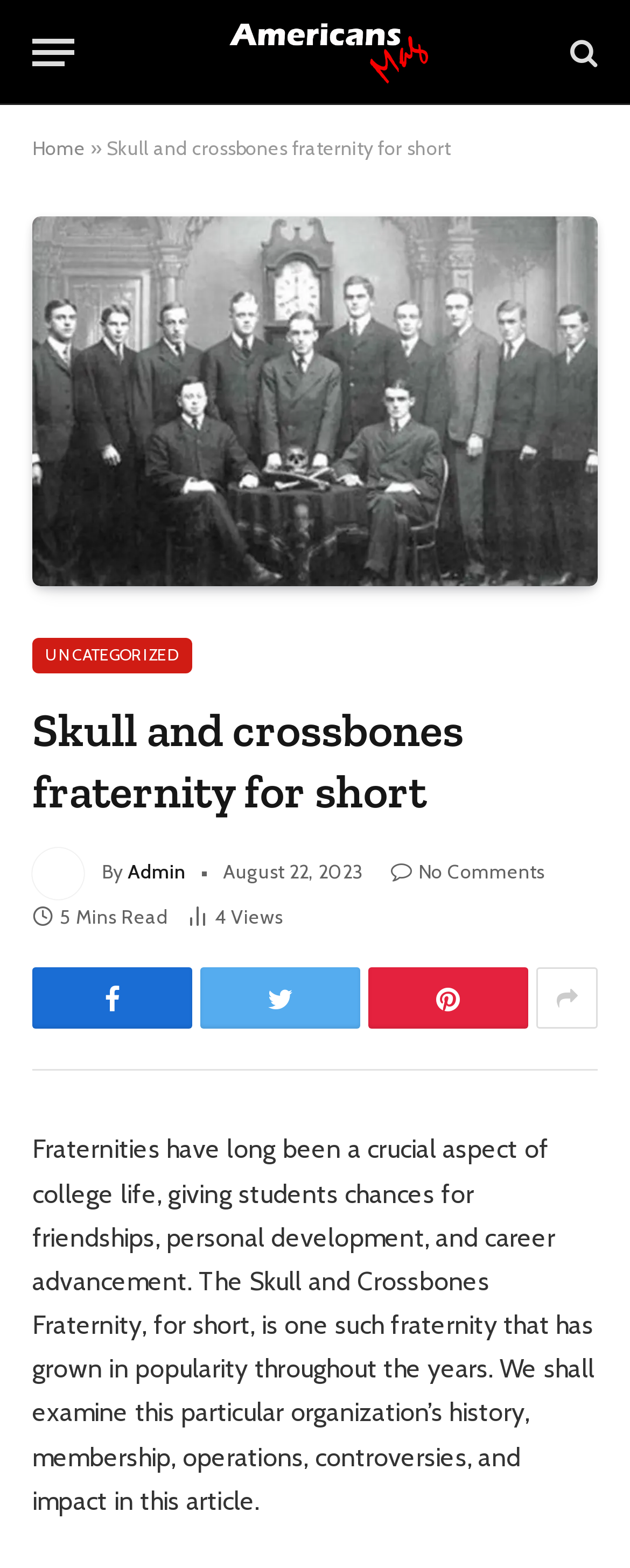Refer to the image and provide an in-depth answer to the question: 
What is the purpose of fraternities in college life?

The purpose of fraternities in college life can be found in the static text element with the text 'Fraternities have long been a crucial aspect of college life, giving students chances for friendships, personal development, and career advancement.' which is located in the main content area of the webpage.